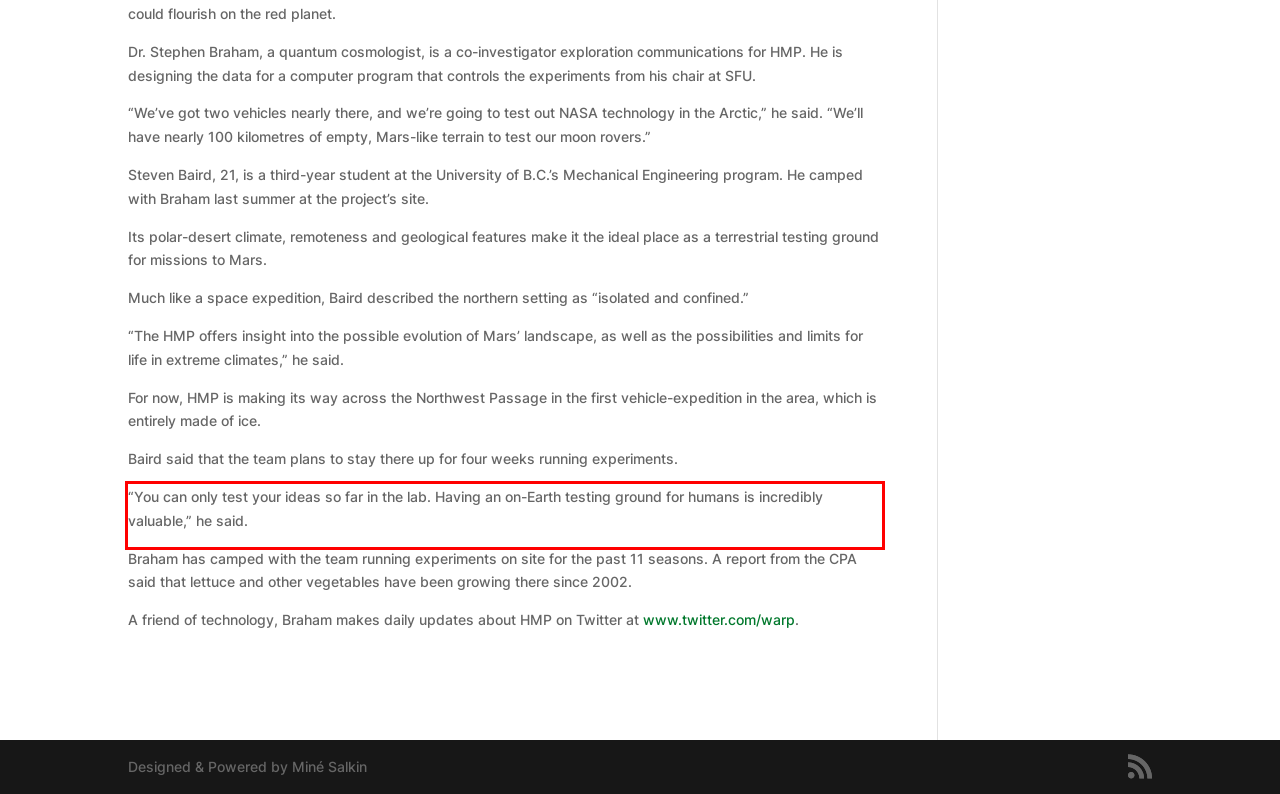Please examine the screenshot of the webpage and read the text present within the red rectangle bounding box.

“You can only test your ideas so far in the lab. Having an on-Earth testing ground for humans is incredibly valuable,” he said.